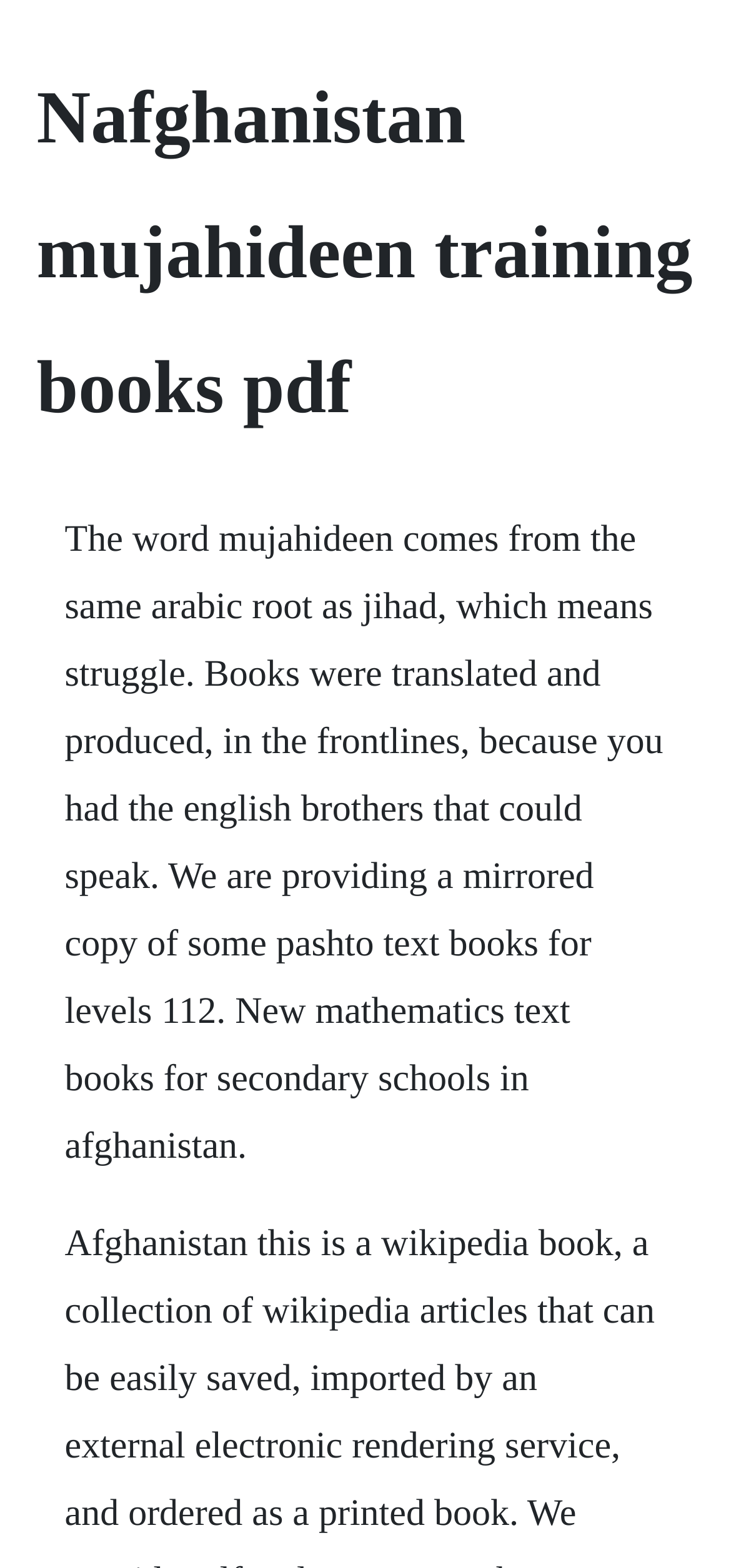Extract the main headline from the webpage and generate its text.

Nafghanistan mujahideen training books pdf